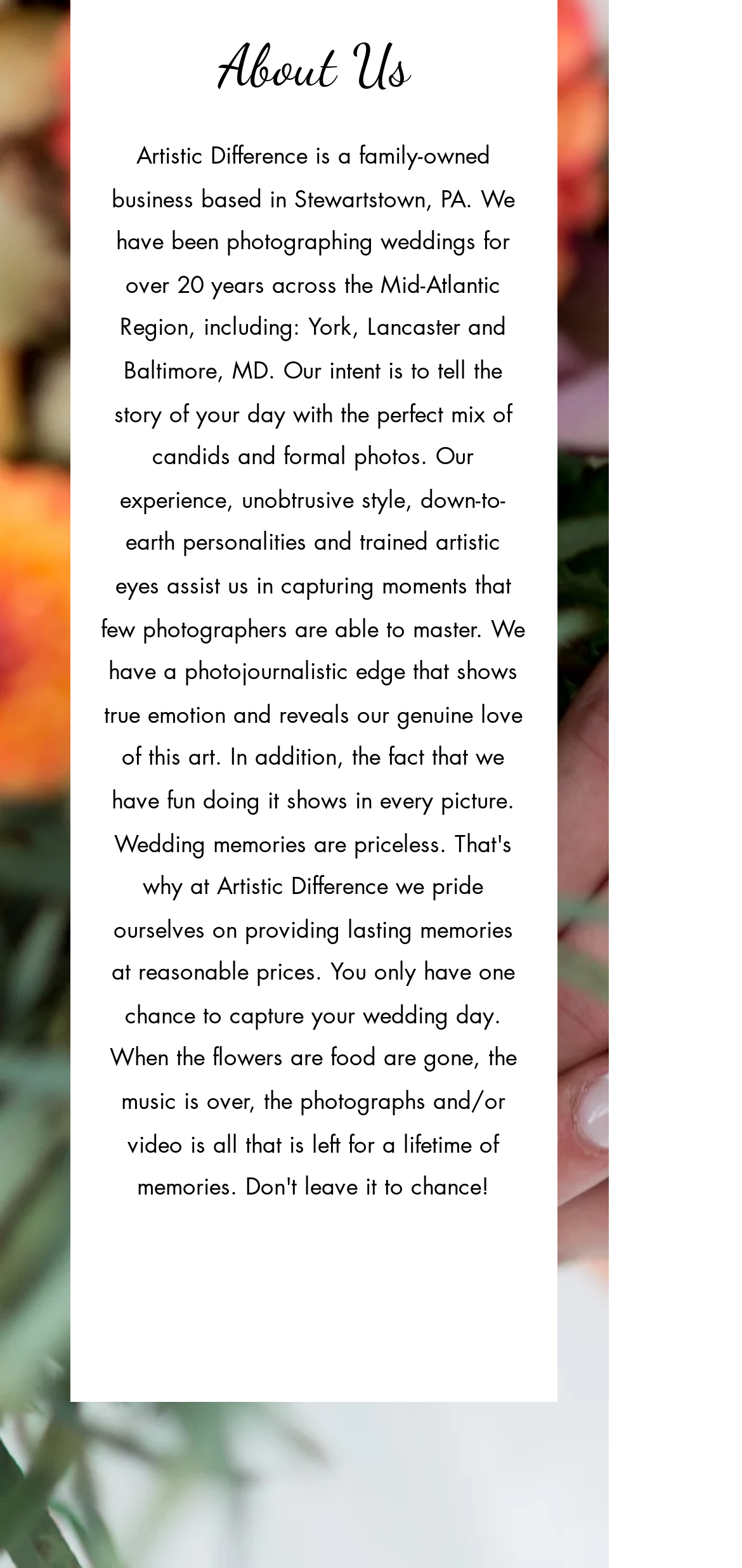Predict the bounding box coordinates of the UI element that matches this description: "Learn More". The coordinates should be in the format [left, top, right, bottom] with each value between 0 and 1.

[0.231, 0.798, 0.615, 0.843]